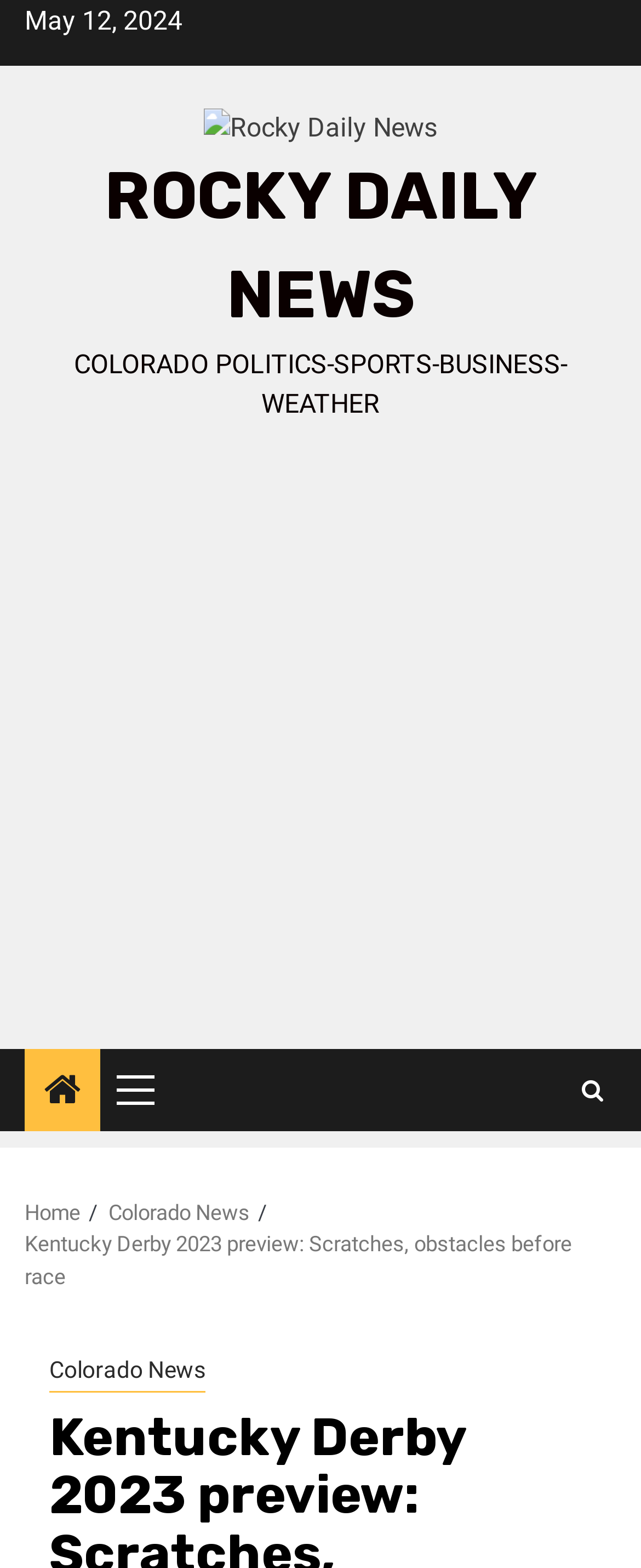Determine the bounding box for the described HTML element: "Colorado News". Ensure the coordinates are four float numbers between 0 and 1 in the format [left, top, right, bottom].

[0.169, 0.765, 0.39, 0.781]